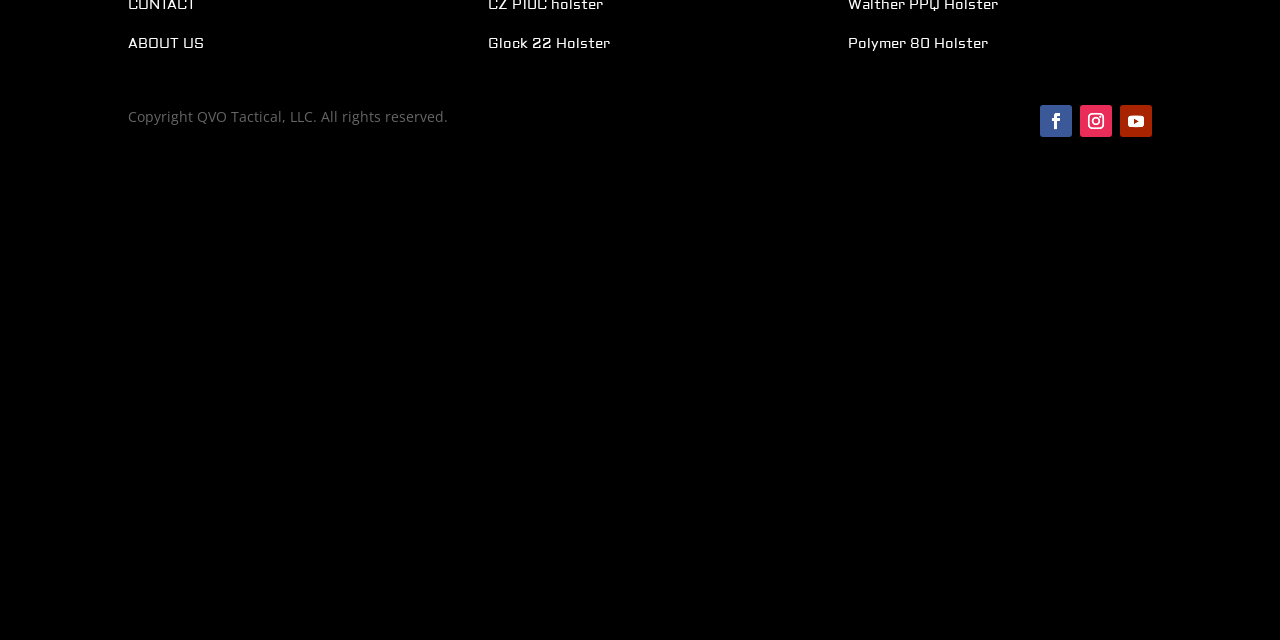Given the description of the UI element: "ABOUT US", predict the bounding box coordinates in the form of [left, top, right, bottom], with each value being a float between 0 and 1.

[0.1, 0.055, 0.159, 0.083]